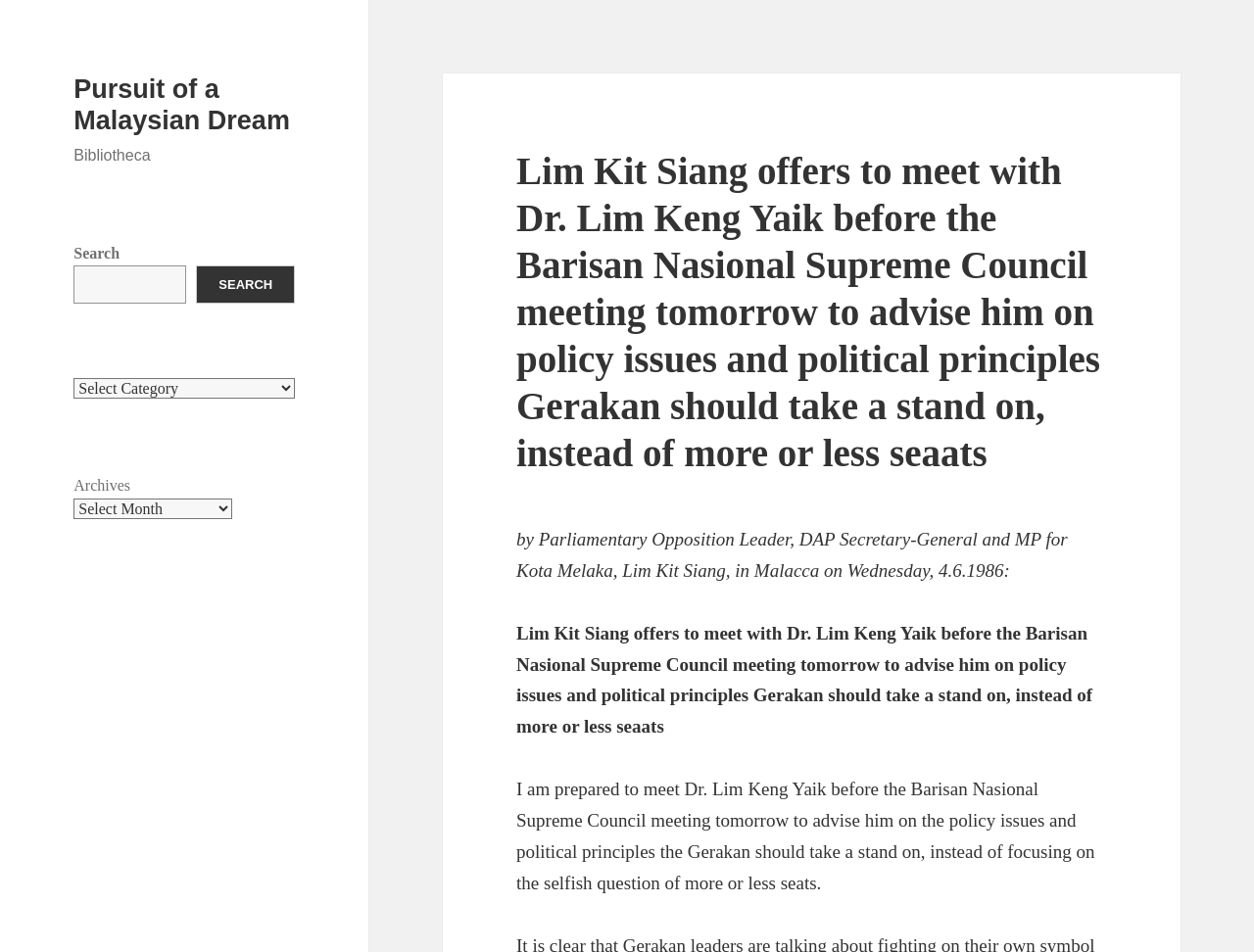Based on the element description: "Pursuit of a Malaysian Dream", identify the bounding box coordinates for this UI element. The coordinates must be four float numbers between 0 and 1, listed as [left, top, right, bottom].

[0.059, 0.078, 0.231, 0.142]